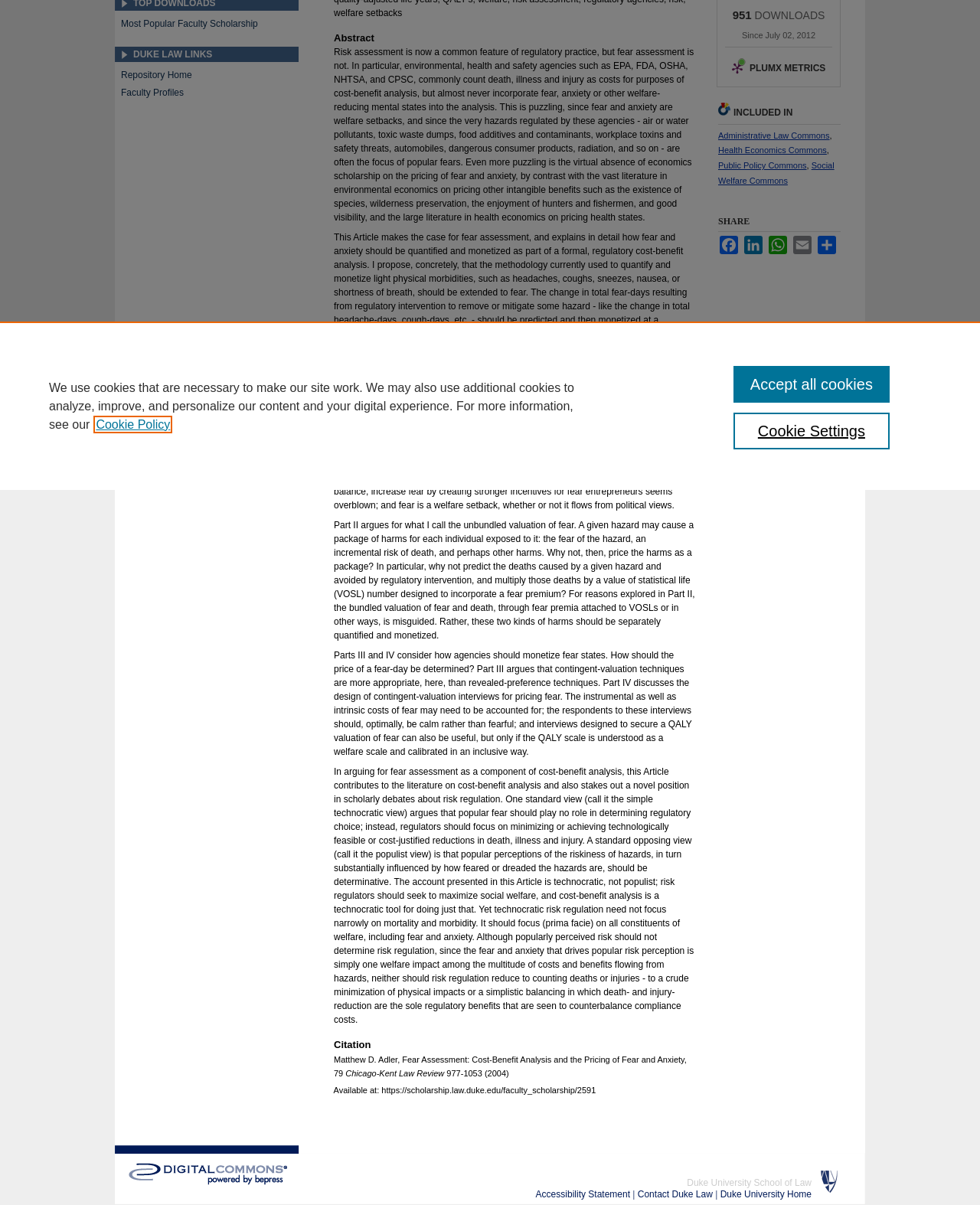Predict the bounding box of the UI element based on this description: "Unsplash".

None